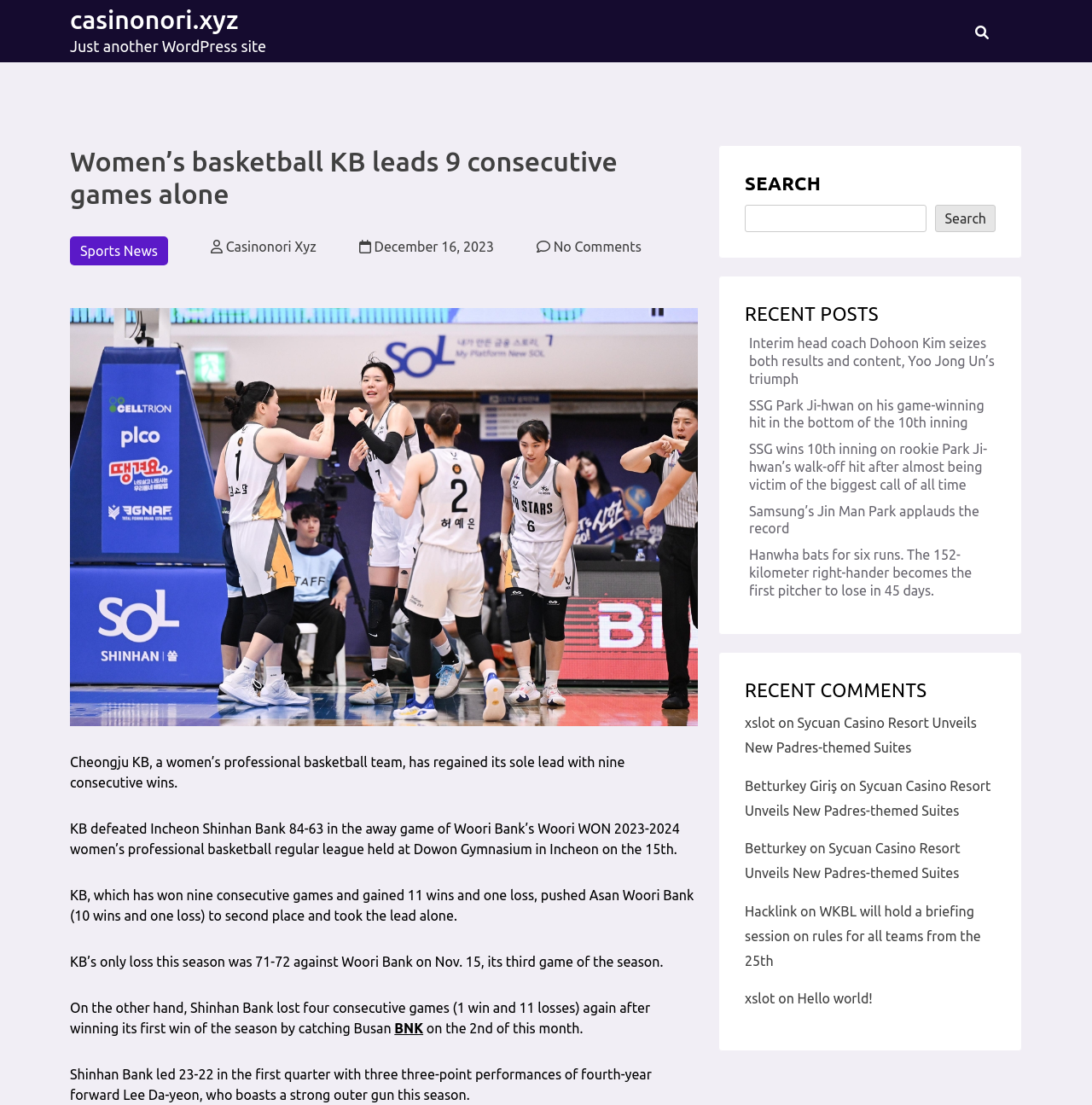Determine the bounding box coordinates for the element that should be clicked to follow this instruction: "Read the recent post 'Interim head coach Dohoon Kim seizes both results and content, Yoo Jong Un’s triumph'". The coordinates should be given as four float numbers between 0 and 1, in the format [left, top, right, bottom].

[0.682, 0.303, 0.912, 0.351]